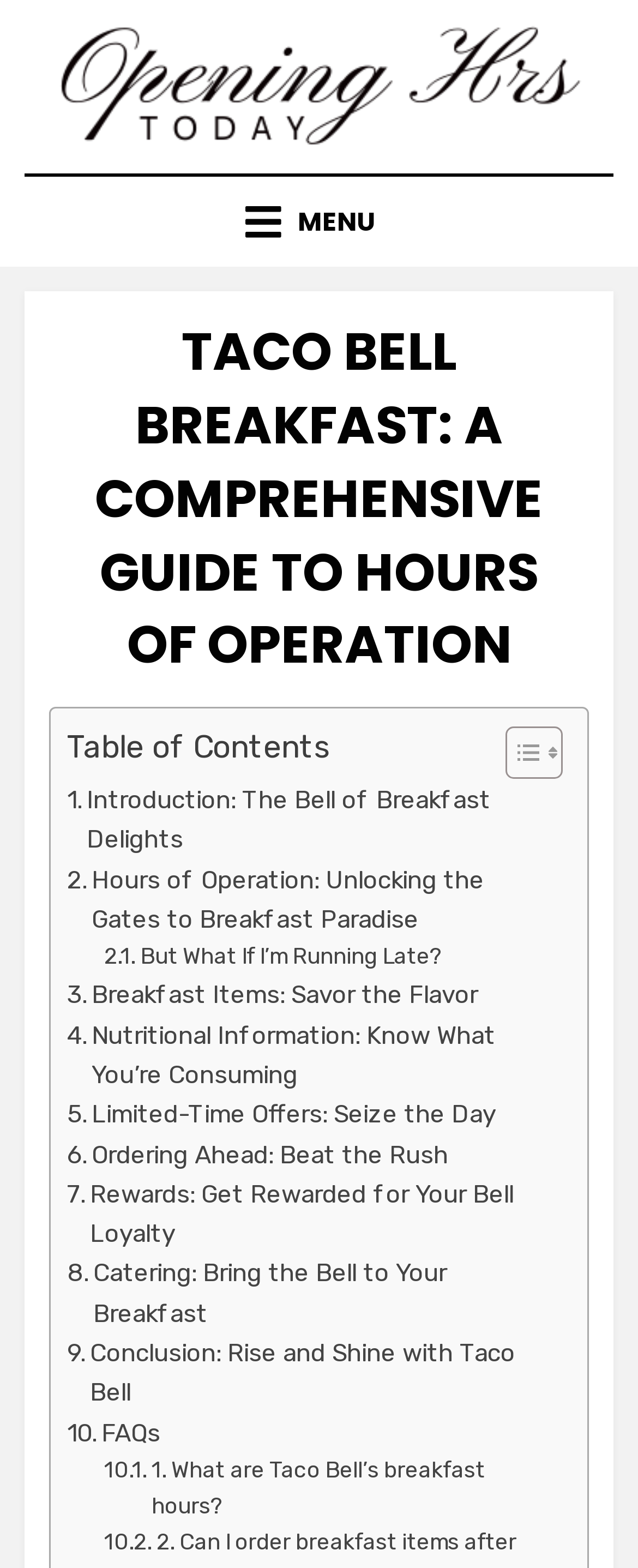What is the main topic of this webpage?
Using the details from the image, give an elaborate explanation to answer the question.

Based on the webpage's title 'Taco Bell Breakfast: A Comprehensive Guide to Hours of Operation - Opening Hours Today' and the content of the webpage, it is clear that the main topic of this webpage is Taco Bell Breakfast.